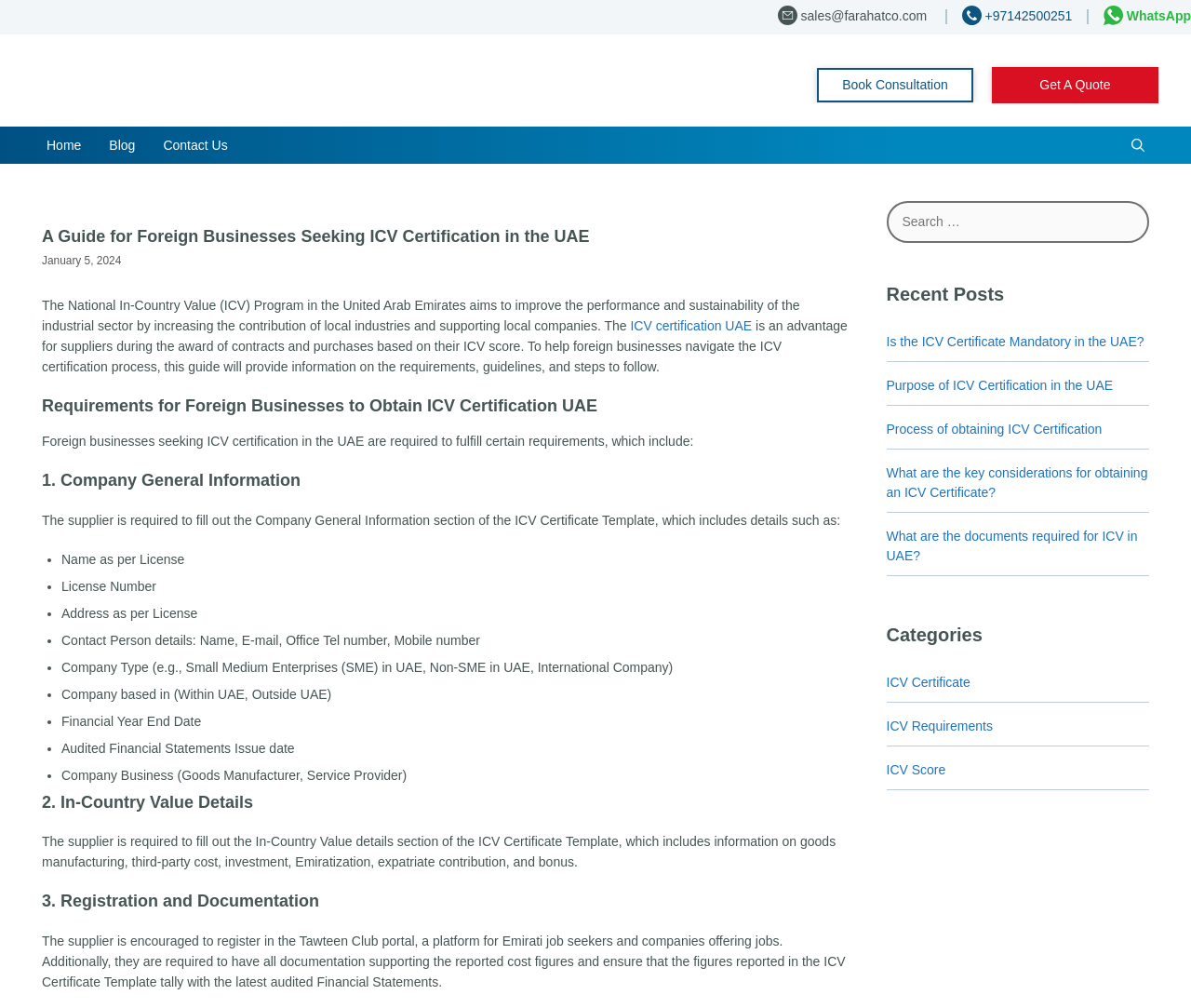Could you specify the bounding box coordinates for the clickable section to complete the following instruction: "Search for something"?

[0.744, 0.199, 0.965, 0.241]